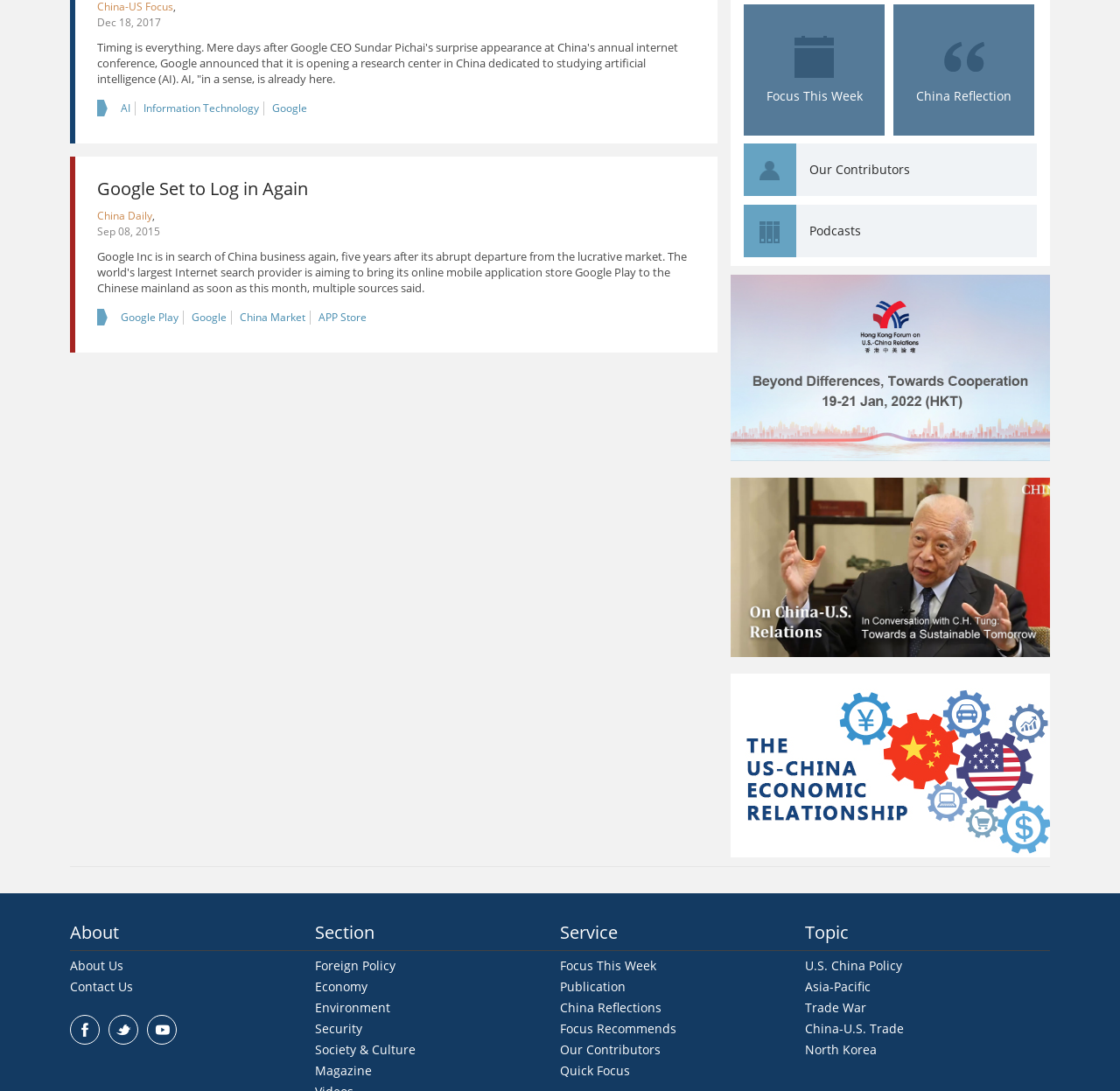What is the topic of the article with links to 'AI', 'Information Technology', and 'Google'?
Using the screenshot, give a one-word or short phrase answer.

Google's AI research center